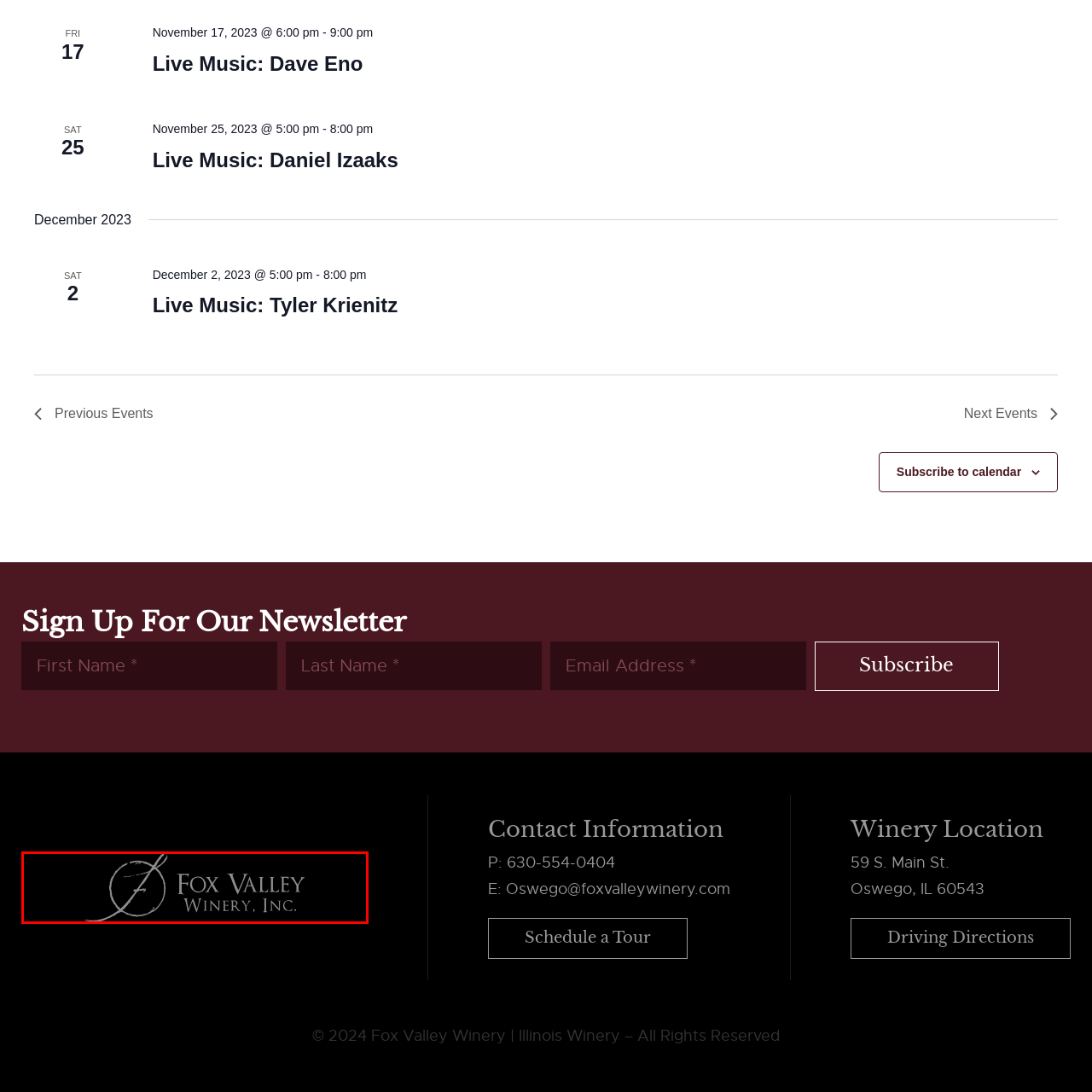Examine the image within the red box and give a concise answer to this question using a single word or short phrase: 
Where is Fox Valley Winery located?

Oswego, Illinois